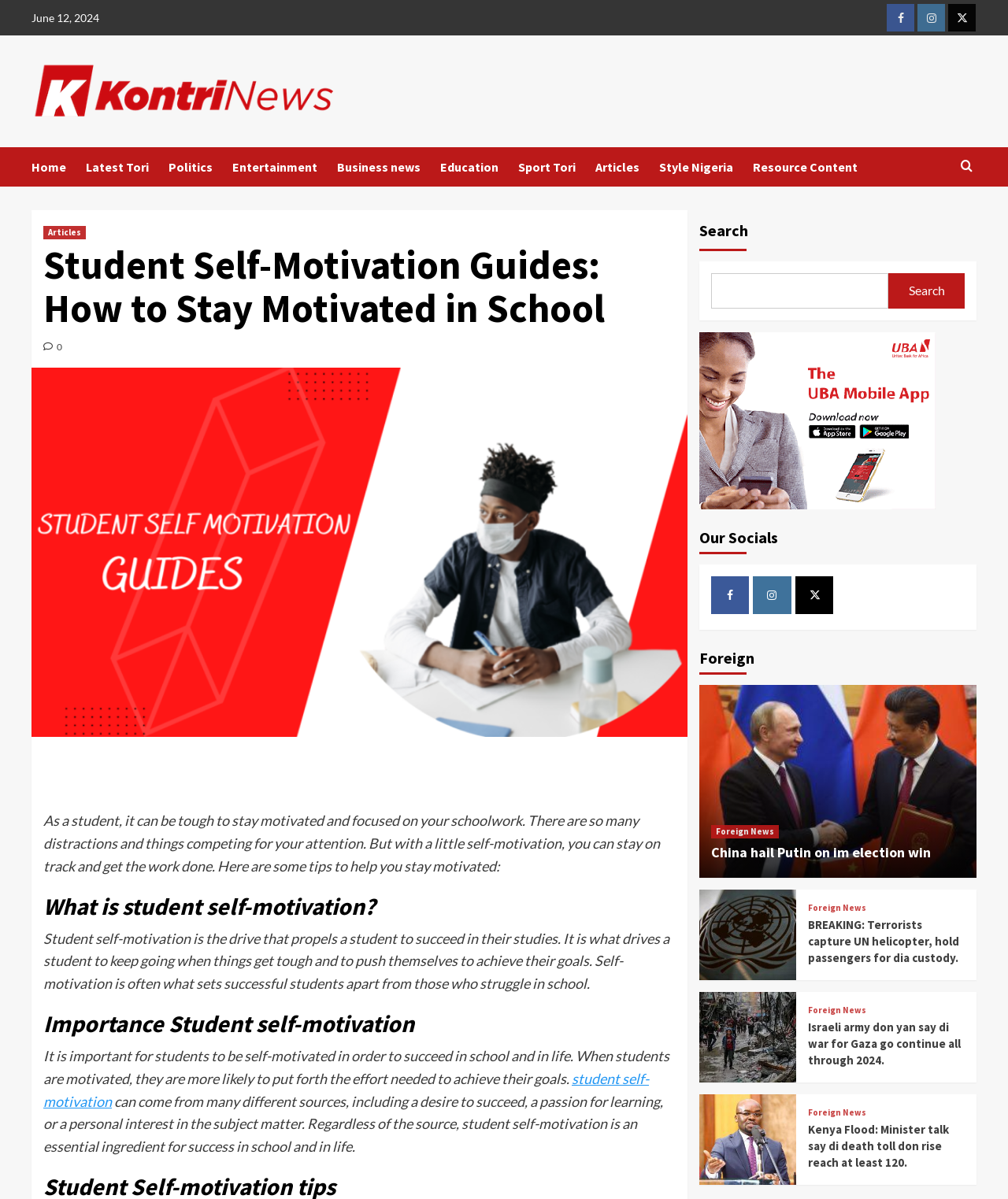Provide the bounding box coordinates for the UI element described in this sentence: "Sport Tori". The coordinates should be four float values between 0 and 1, i.e., [left, top, right, bottom].

[0.514, 0.123, 0.591, 0.155]